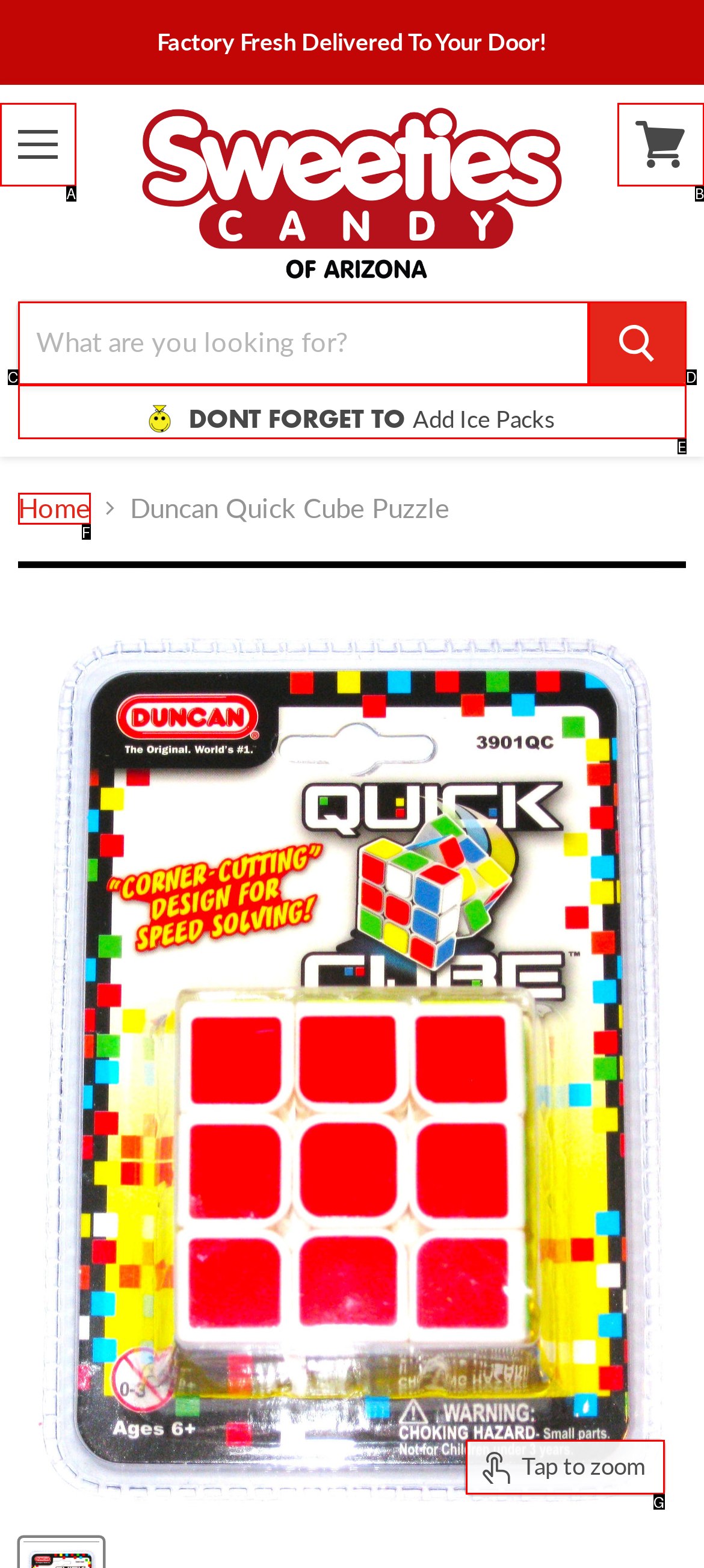Given the description: parent_node: DONT FORGET TO, select the HTML element that best matches it. Reply with the letter of your chosen option.

E